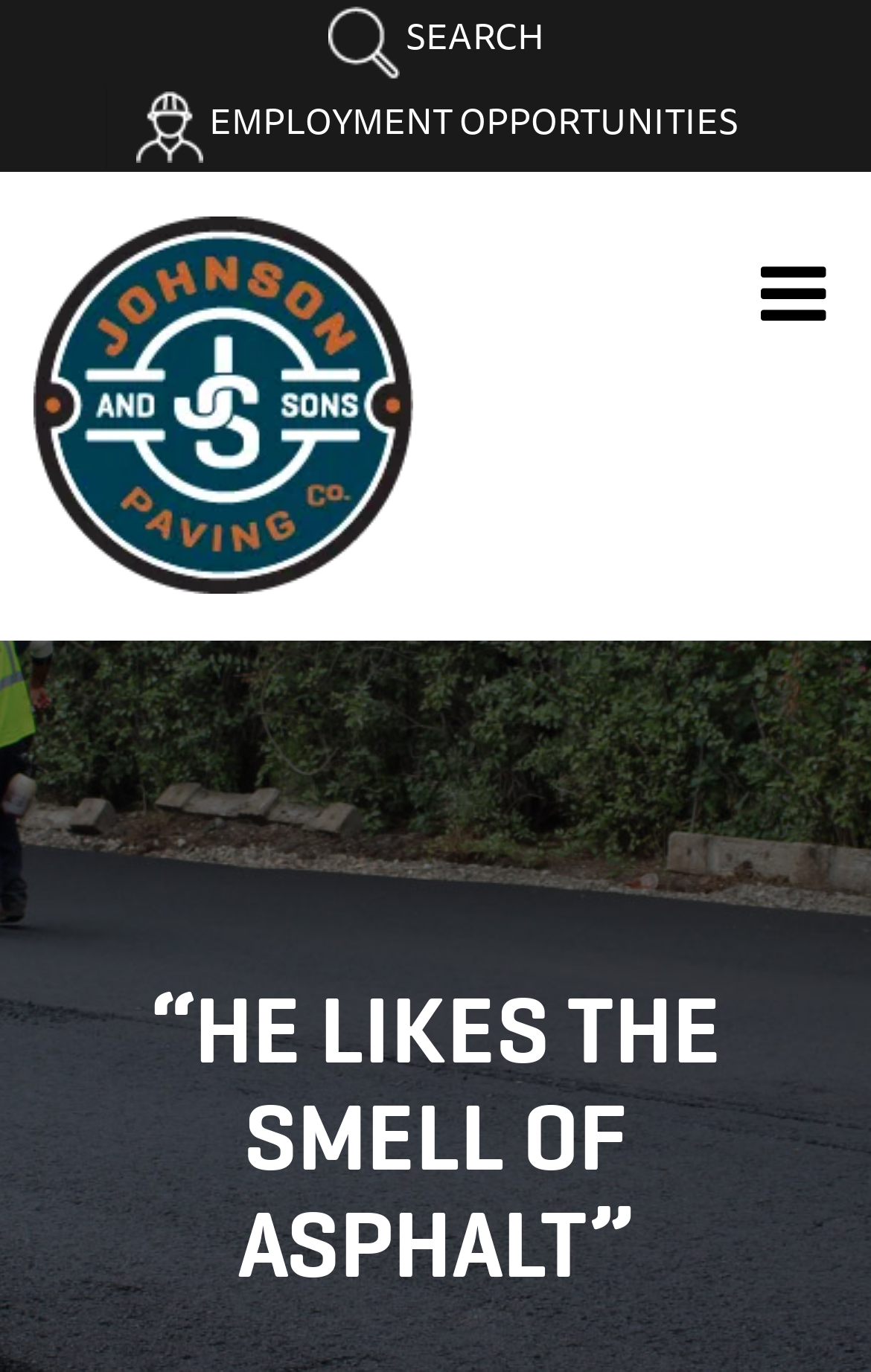What is the logo of Johnson and Sons Paving?
Refer to the image and provide a one-word or short phrase answer.

Johnson and Sons Paving Logo